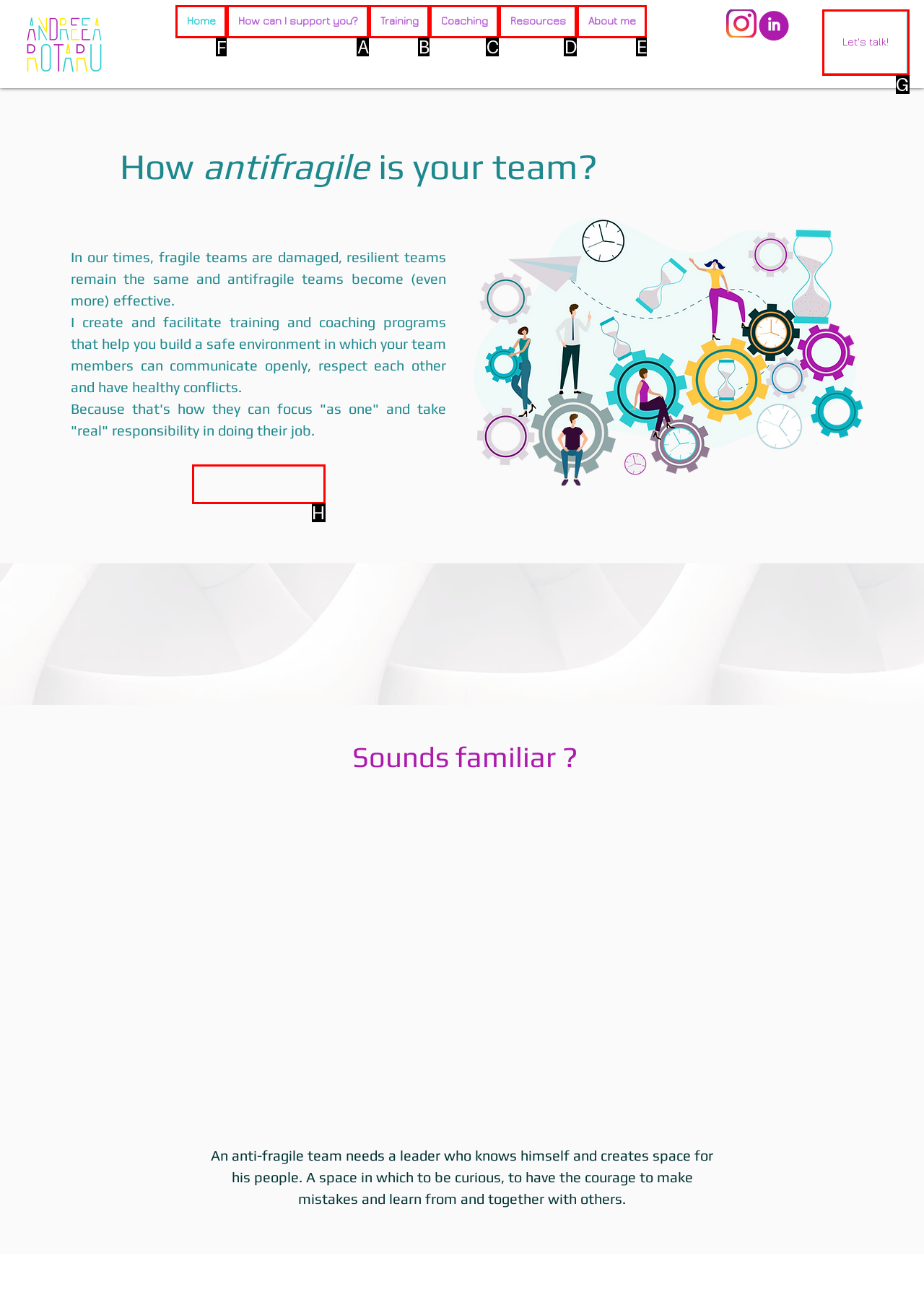Tell me which element should be clicked to achieve the following objective: Click the 'Home' link
Reply with the letter of the correct option from the displayed choices.

F